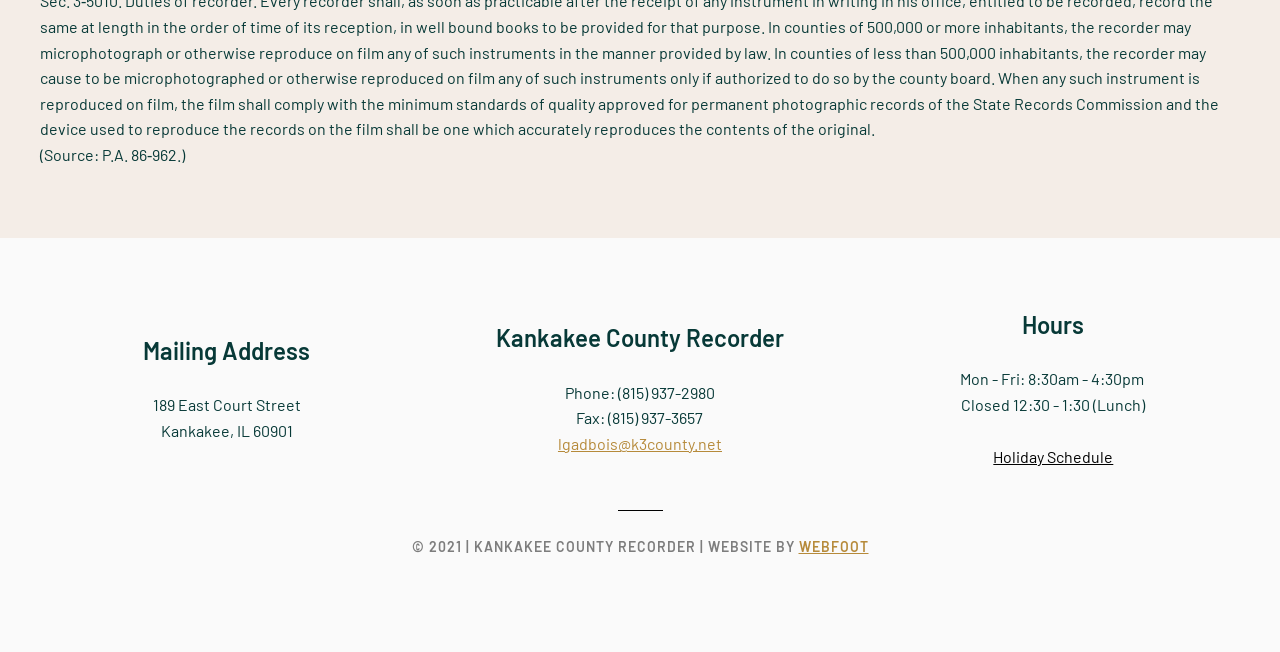Locate the bounding box of the UI element described in the following text: "Webfoot".

[0.624, 0.825, 0.679, 0.851]